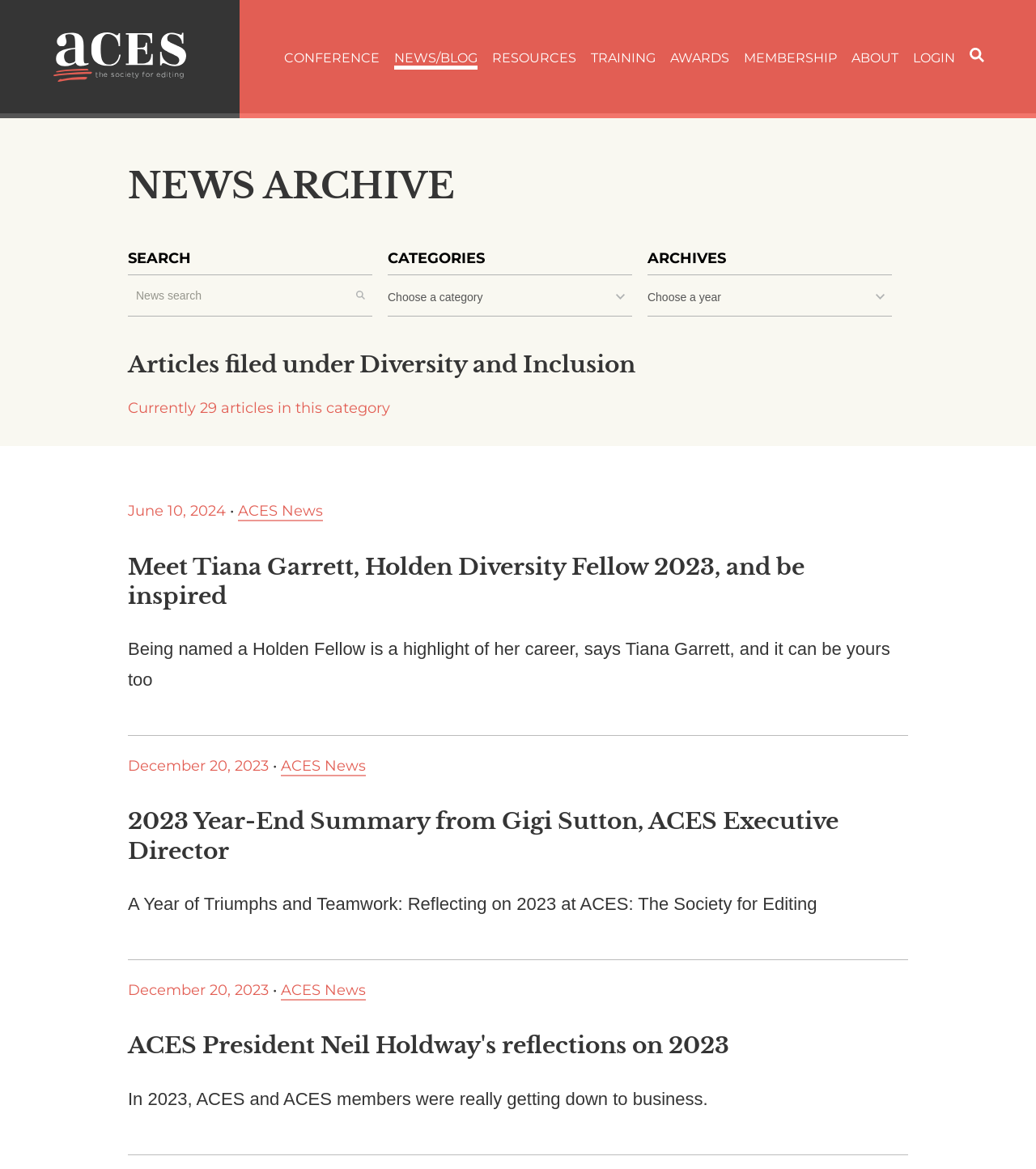Locate the bounding box coordinates of the clickable area needed to fulfill the instruction: "Choose a category".

[0.374, 0.248, 0.466, 0.26]